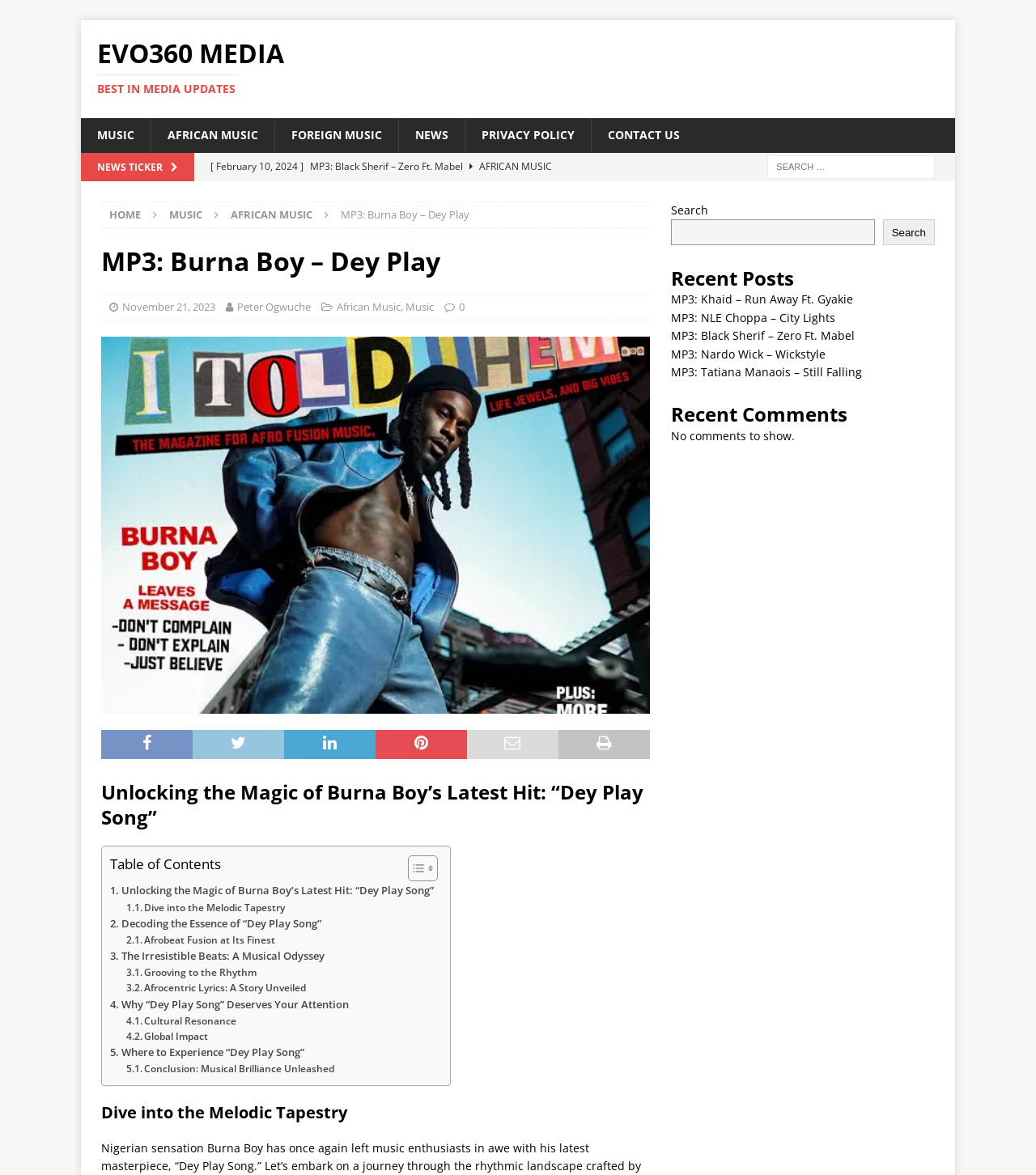How many recent posts are displayed?
Please provide a comprehensive answer based on the details in the screenshot.

I counted the number of recent posts by looking at the links 'MP3: Khaid – Run Away Ft. Gyakie', 'MP3: NLE Choppa – City Lights', 'MP3: Black Sherif – Zero Ft. Mabel', 'MP3: Nardo Wick – Wickstyle', and 'MP3: Tatiana Manaois – Still Falling' in the 'Recent Posts' section.